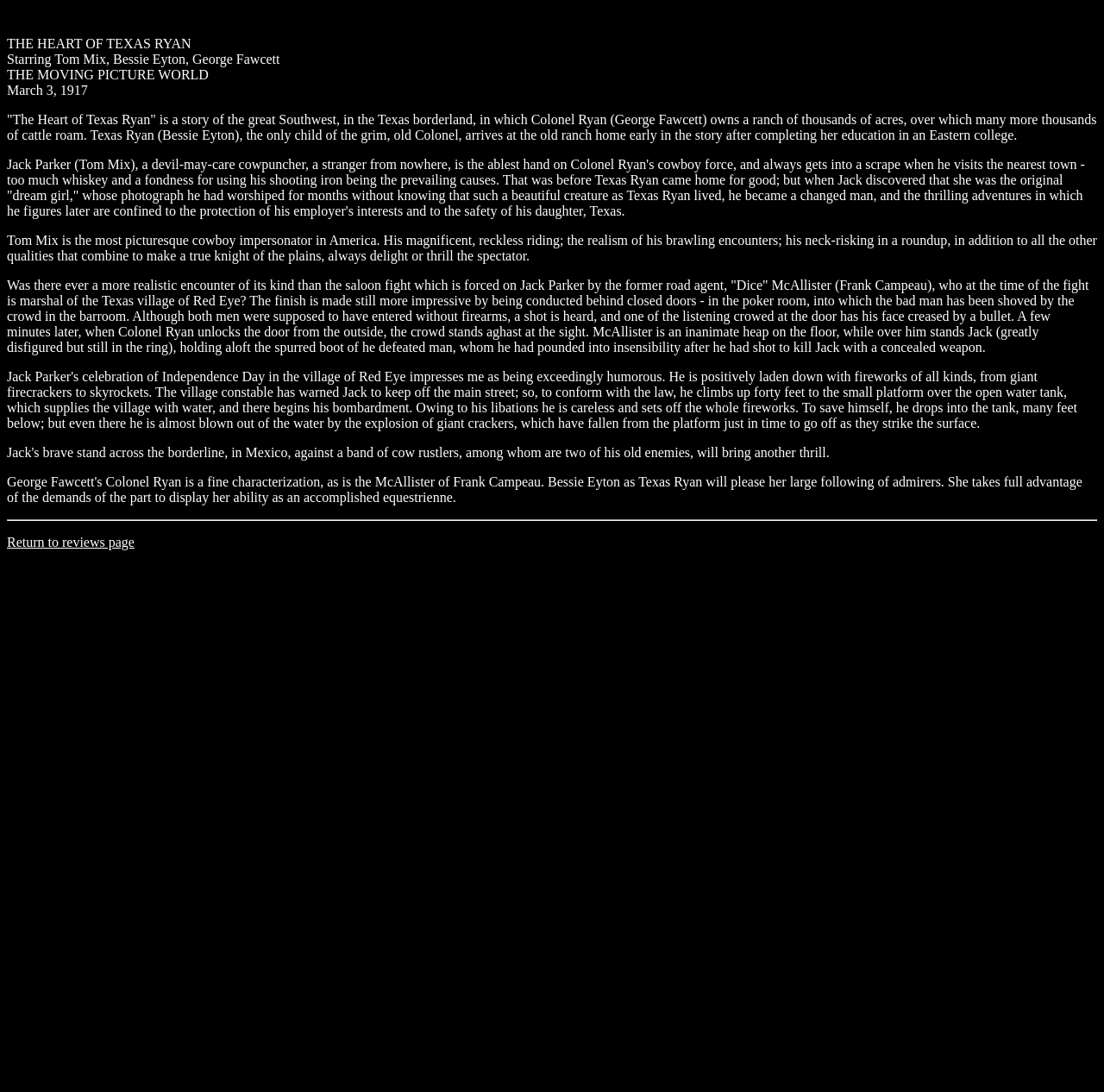What is the name of the publication that published this review?
We need a detailed and exhaustive answer to the question. Please elaborate.

The name of the publication that published this review can be found in the static text element that appears above the date of the review. This element reads 'THE MOVING PICTURE WORLD'.